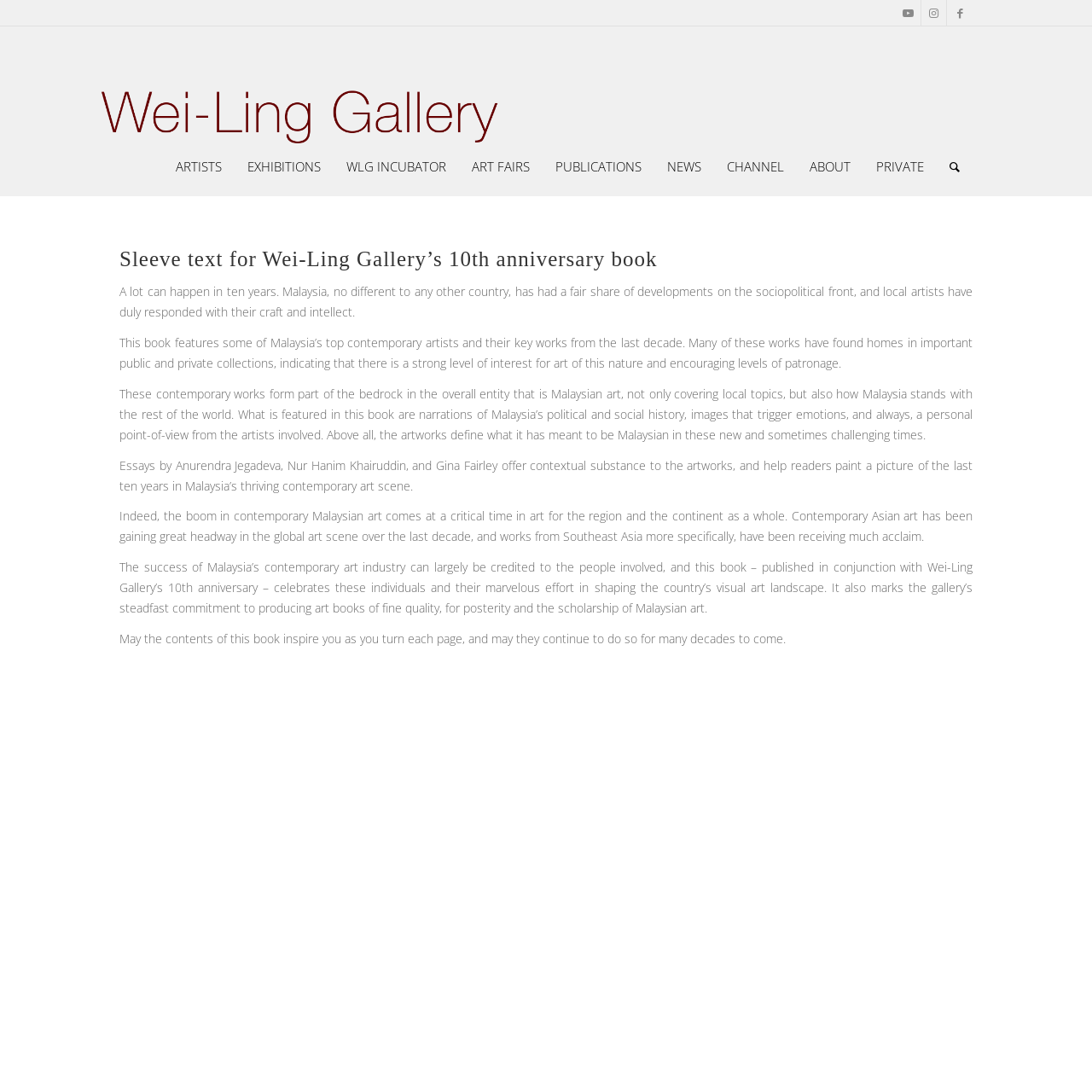Could you highlight the region that needs to be clicked to execute the instruction: "Visit Wei-Ling Gallery's Facebook page"?

[0.867, 0.0, 0.891, 0.023]